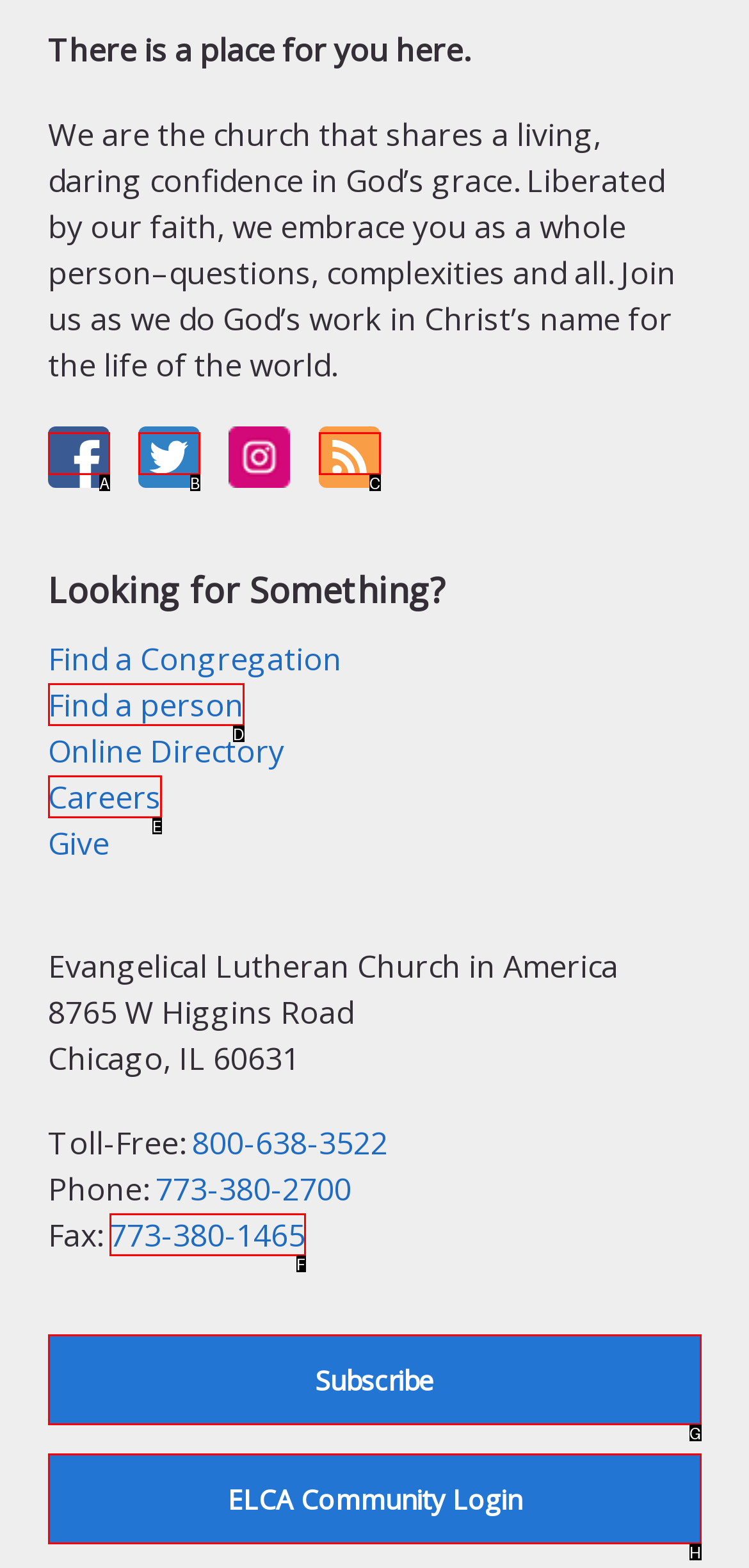Tell me which option best matches this description: Careers
Answer with the letter of the matching option directly from the given choices.

E